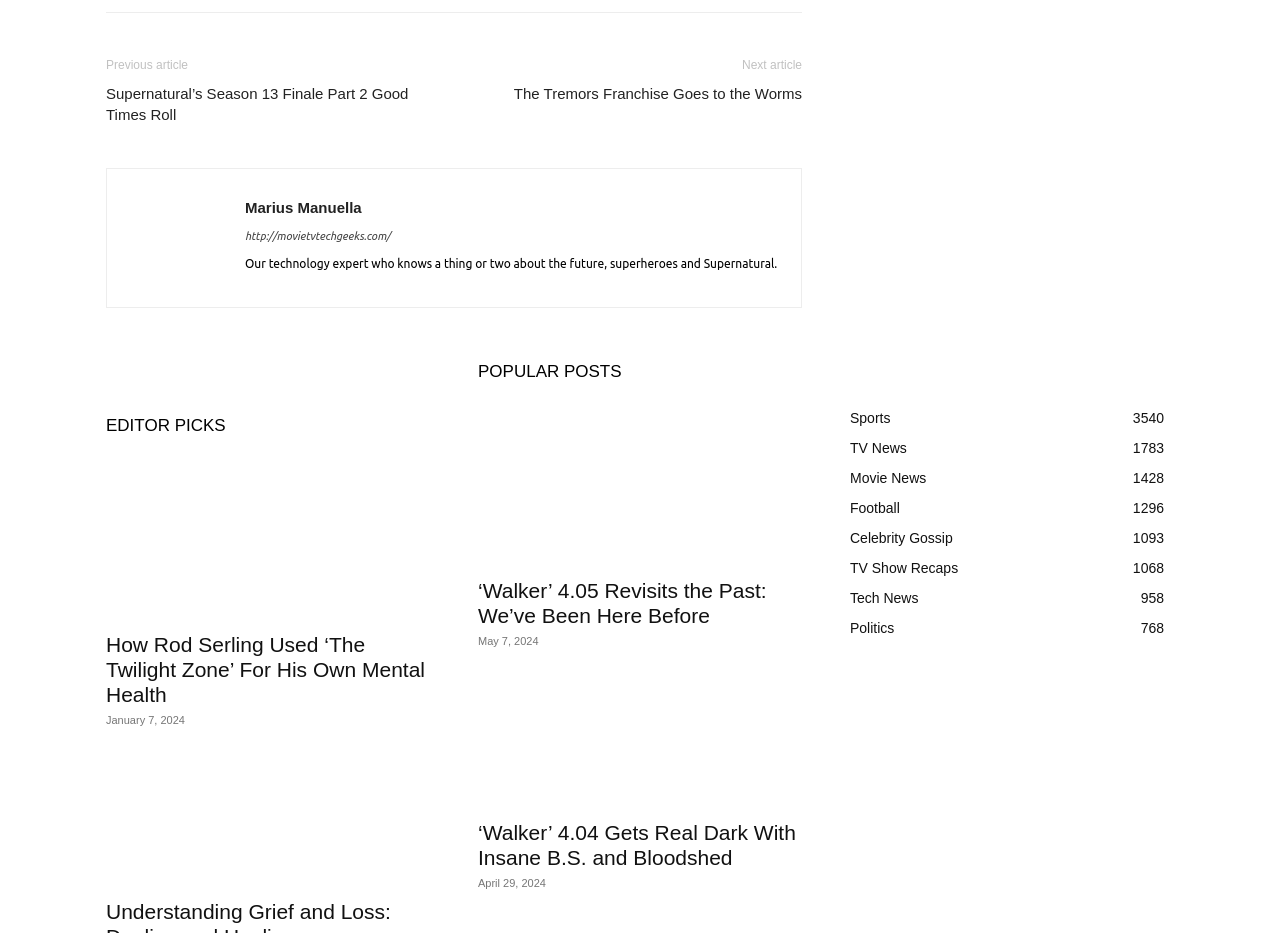Pinpoint the bounding box coordinates for the area that should be clicked to perform the following instruction: "Read the 'EDITOR PICKS' section".

[0.083, 0.439, 0.336, 0.473]